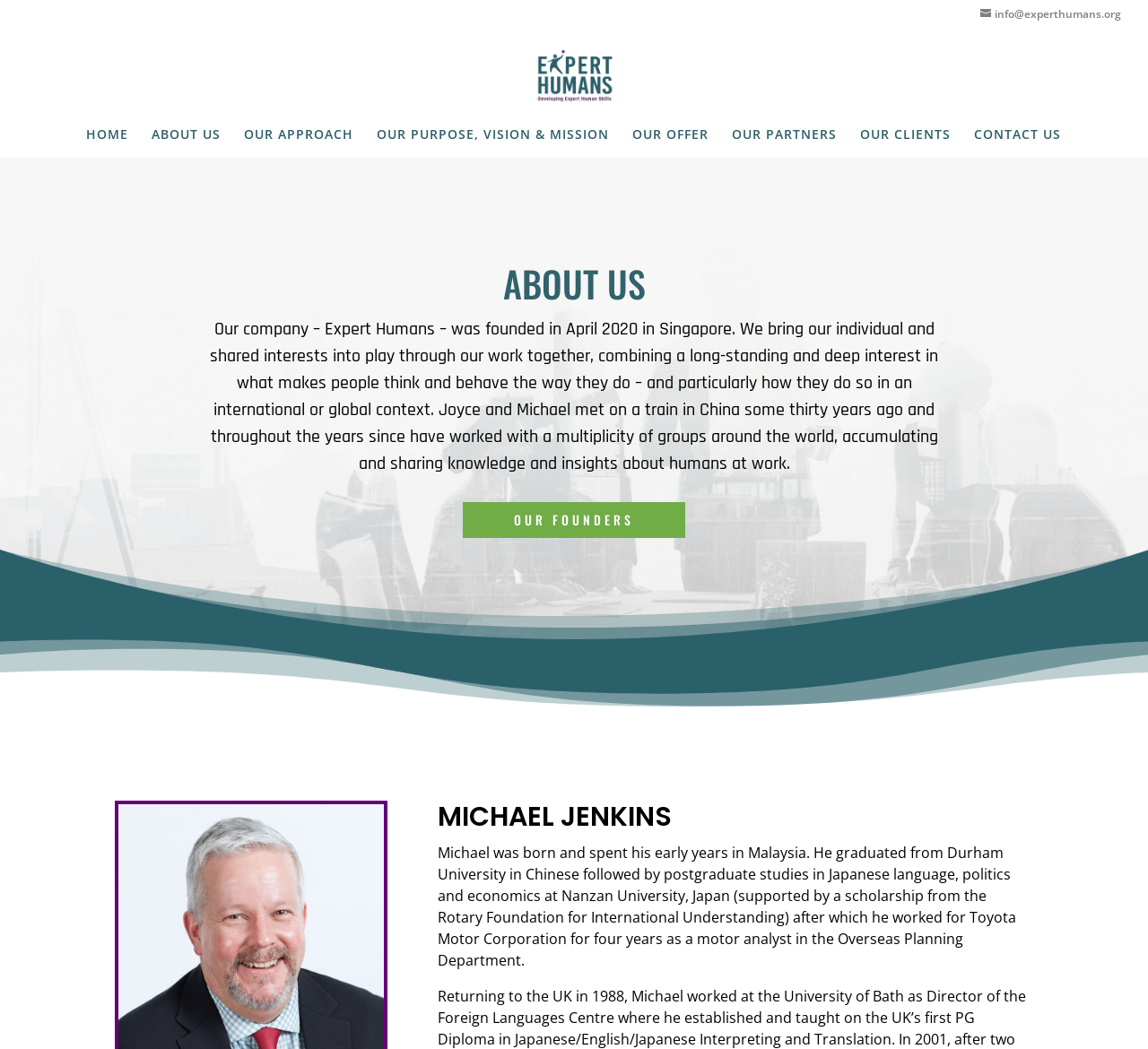Please specify the bounding box coordinates of the clickable section necessary to execute the following command: "view our founders".

[0.403, 0.478, 0.597, 0.512]